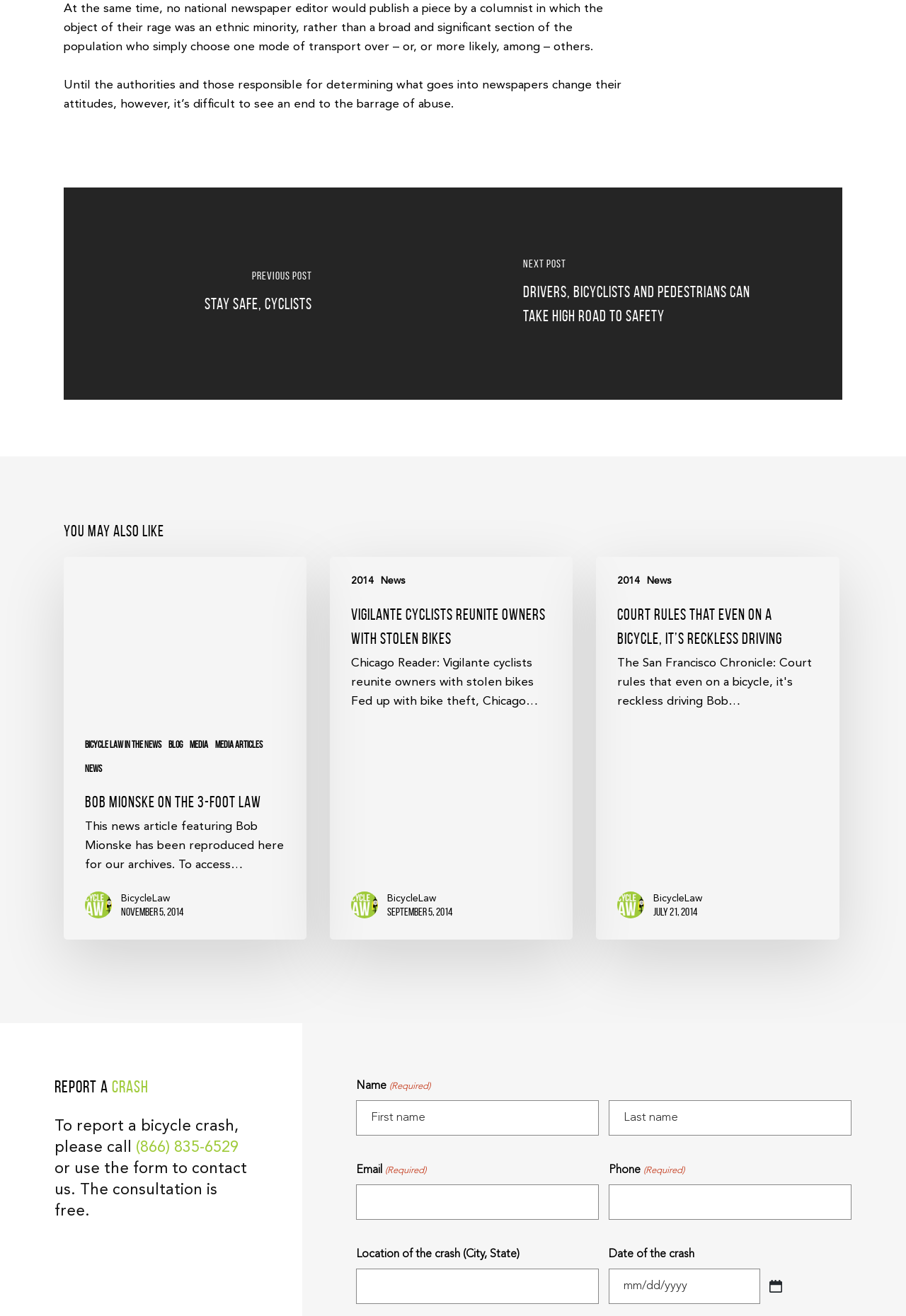Find the bounding box coordinates of the clickable region needed to perform the following instruction: "Enter your first name". The coordinates should be provided as four float numbers between 0 and 1, i.e., [left, top, right, bottom].

[0.393, 0.836, 0.661, 0.863]